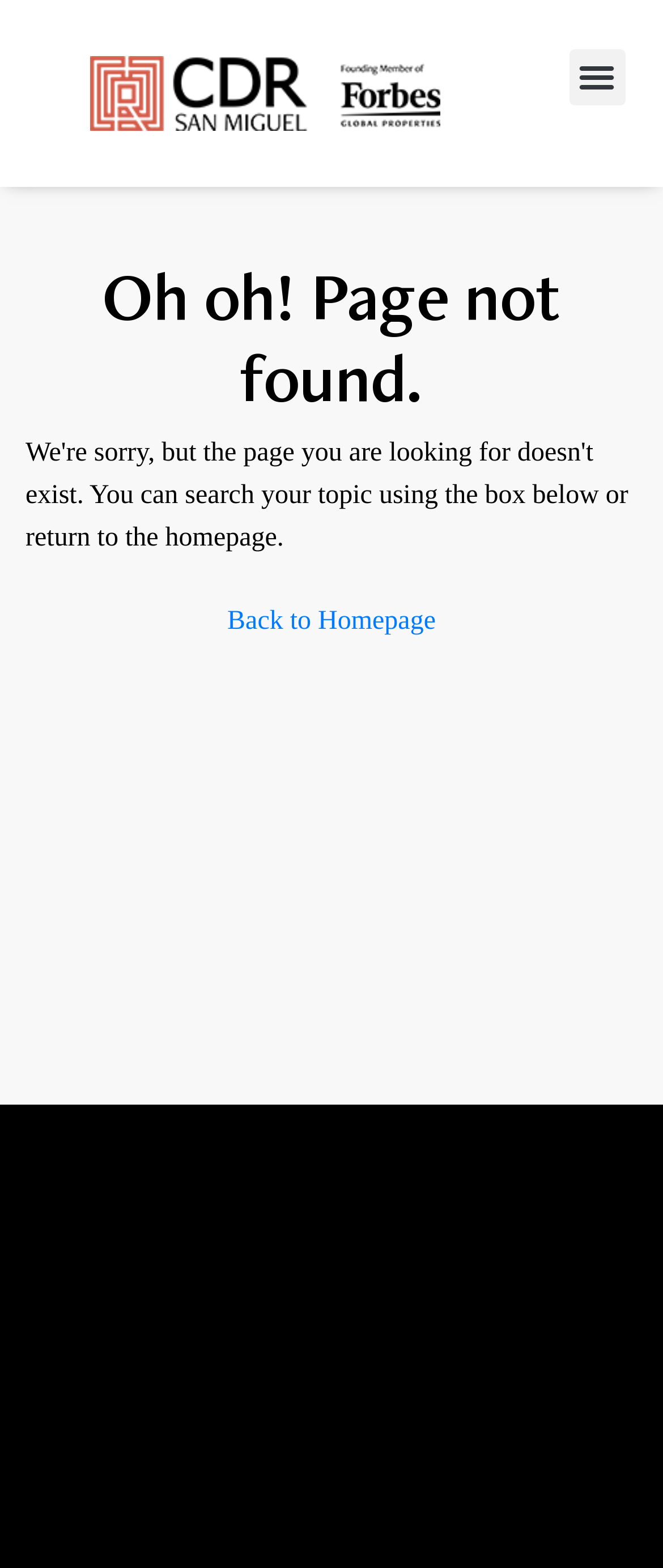Convey a detailed summary of the webpage, mentioning all key elements.

The webpage displays a "Page not found" error message. At the top, there is a header section that spans the full width of the page, containing a link on the left side and a menu toggle button on the right side. 

Below the header, there is a main article section that occupies most of the page's width. Within this section, a prominent heading reads "Oh oh! Page not found." This heading is positioned near the top of the article section. 

Underneath the heading, there is a link labeled "Back to Homepage" that is centered horizontally within the article section.